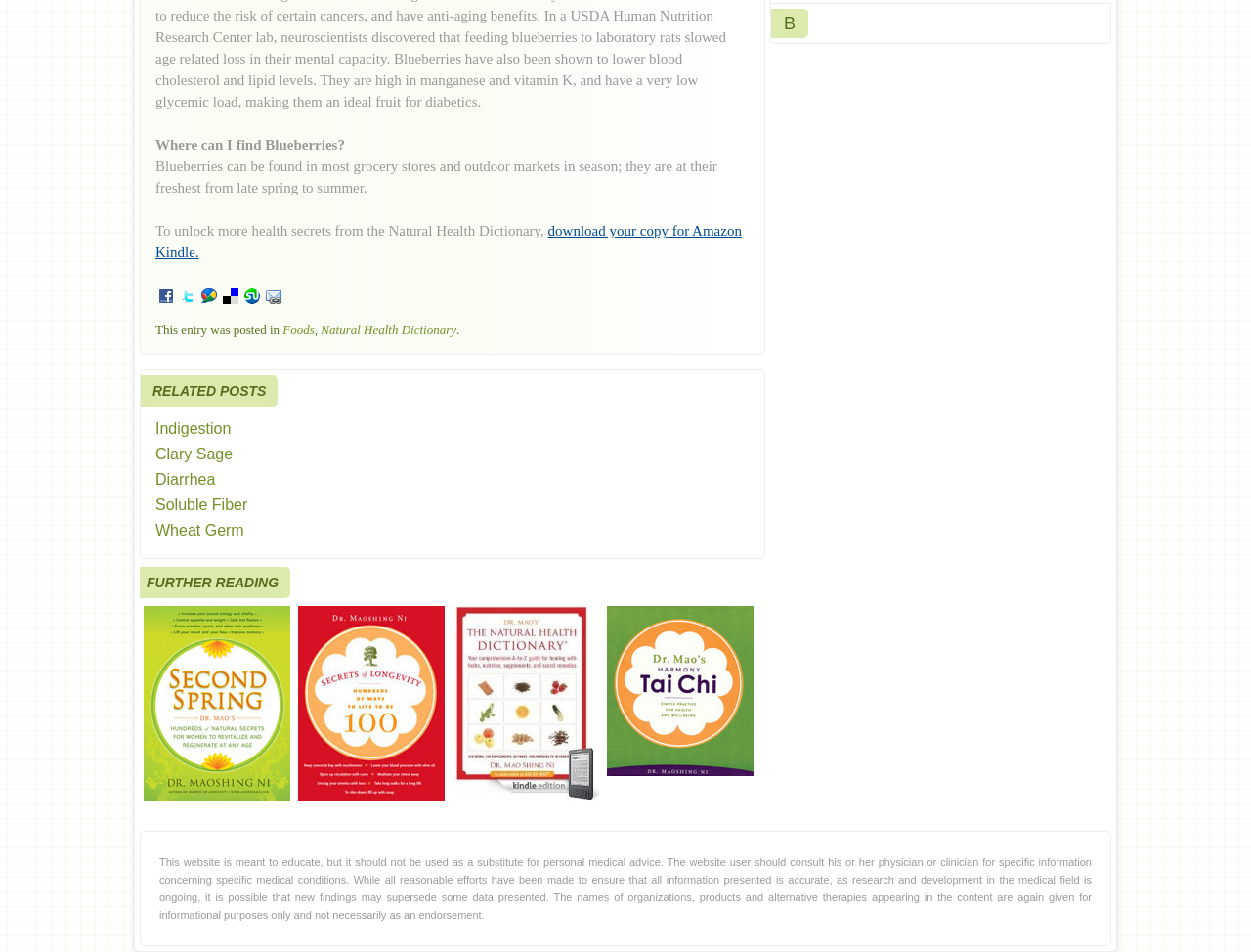From the element description: "Back and Shoulder Pain", extract the bounding box coordinates of the UI element. The coordinates should be expressed as four float numbers between 0 and 1, in the order [left, top, right, bottom].

[0.616, 0.045, 0.889, 0.07]